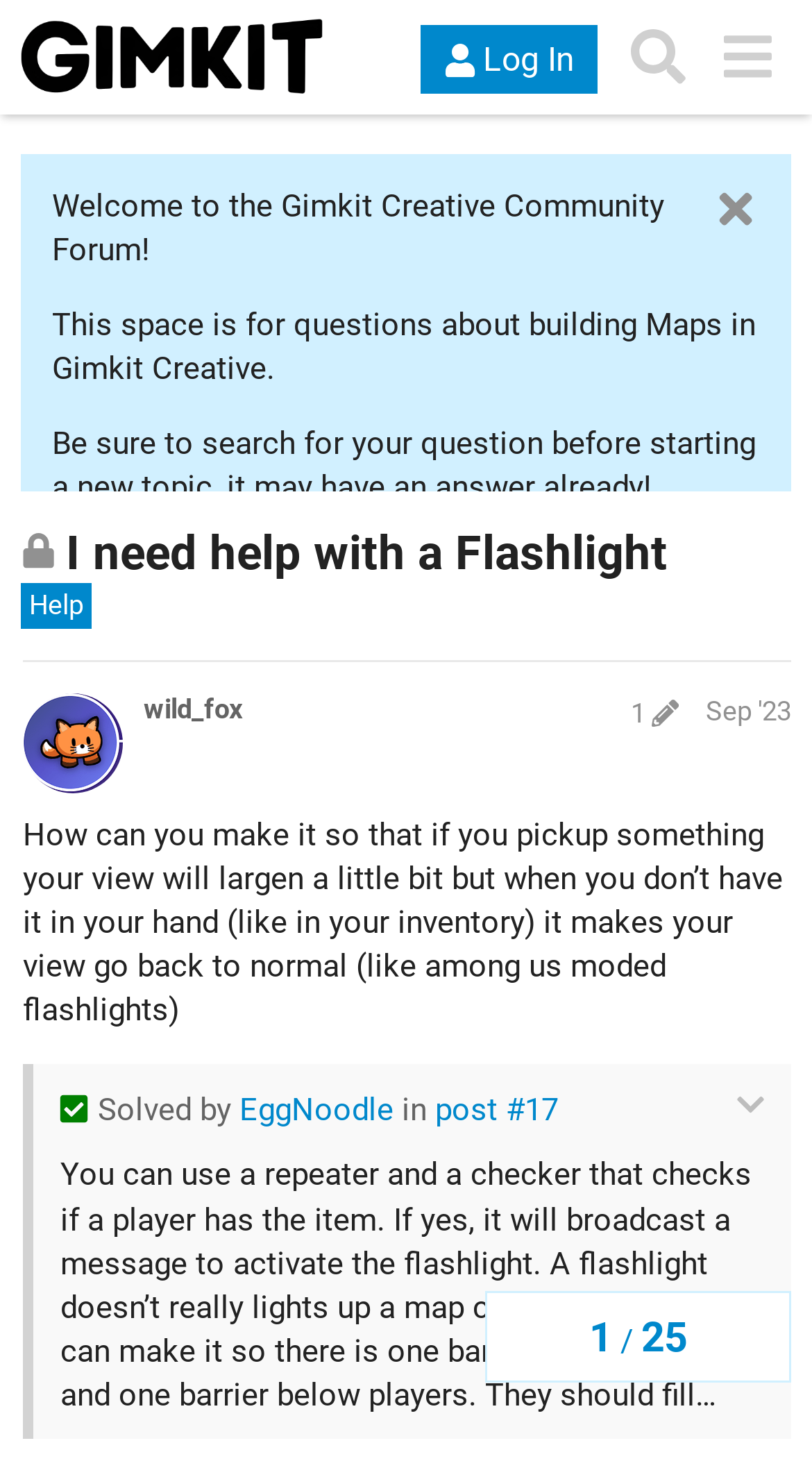Using the given description, provide the bounding box coordinates formatted as (top-left x, top-left y, bottom-right x, bottom-right y), with all values being floating point numbers between 0 and 1. Description: aria-label="Search" title="Search"

[0.755, 0.009, 0.865, 0.069]